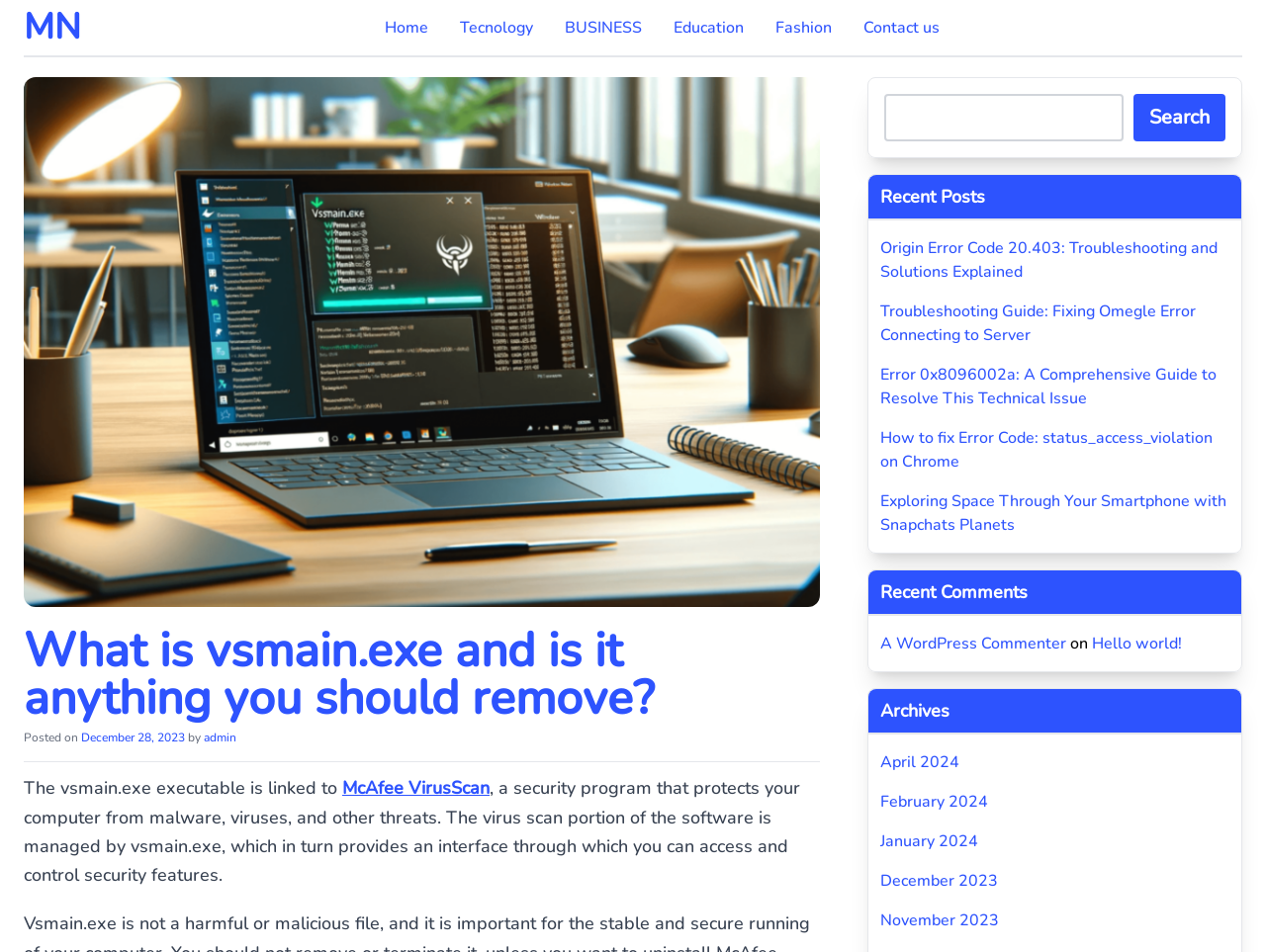Can you determine the bounding box coordinates of the area that needs to be clicked to fulfill the following instruction: "Read the article about Origin Error Code 20.403"?

[0.696, 0.248, 0.971, 0.298]